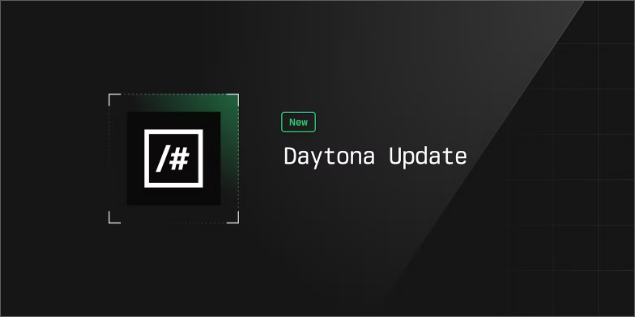Please respond in a single word or phrase: 
What is the font style of the 'Daytona Update' text?

Bold and contemporary